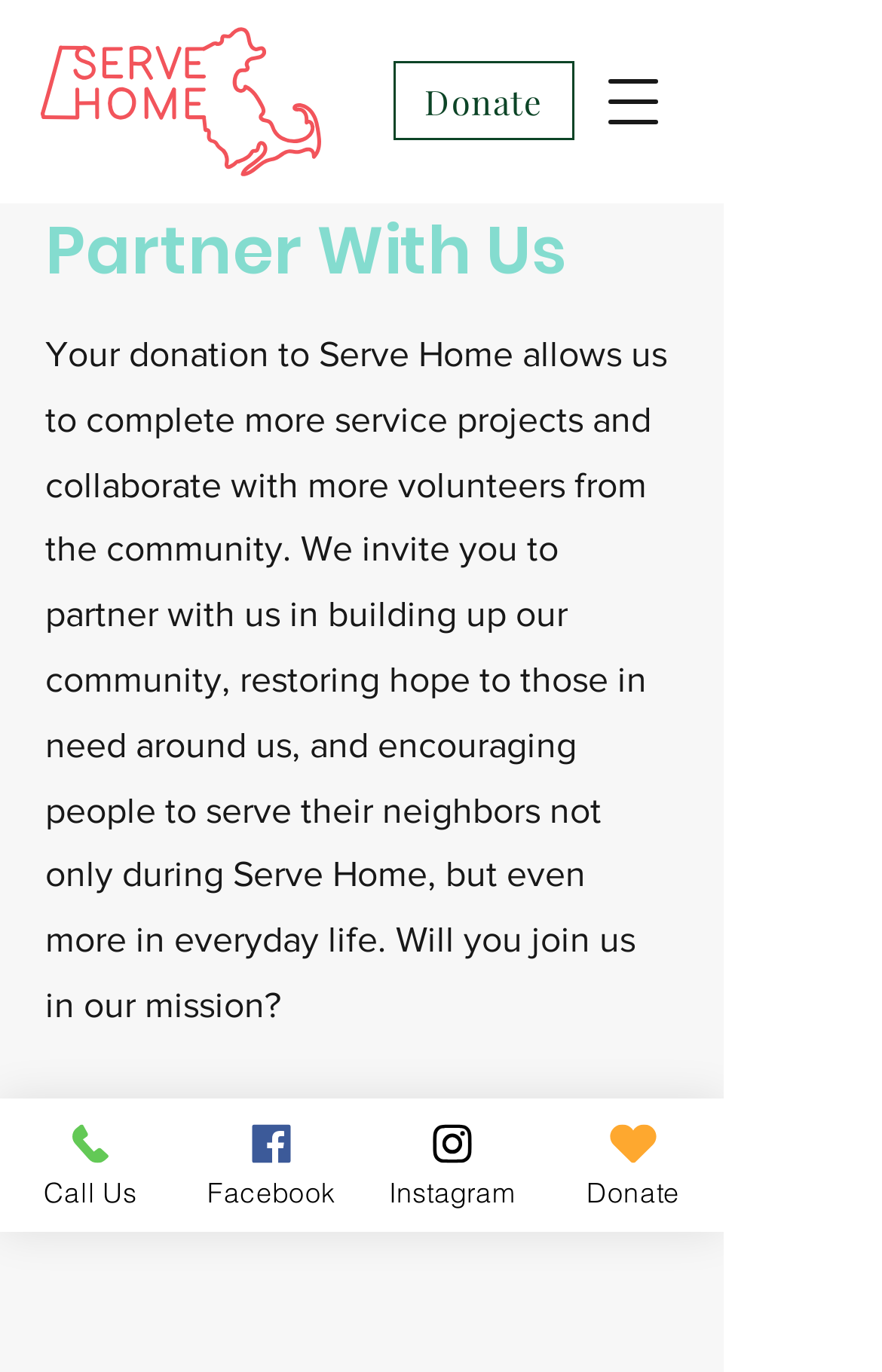What is the purpose of donating to Serve Home?
Kindly offer a comprehensive and detailed response to the question.

I read the StaticText element at coordinates [0.051, 0.244, 0.756, 0.746] which states that 'Your donation to Serve Home allows us to complete more service projects and collaborate with more volunteers from the community...'. This indicates that the purpose of donating to Serve Home is to complete service projects.